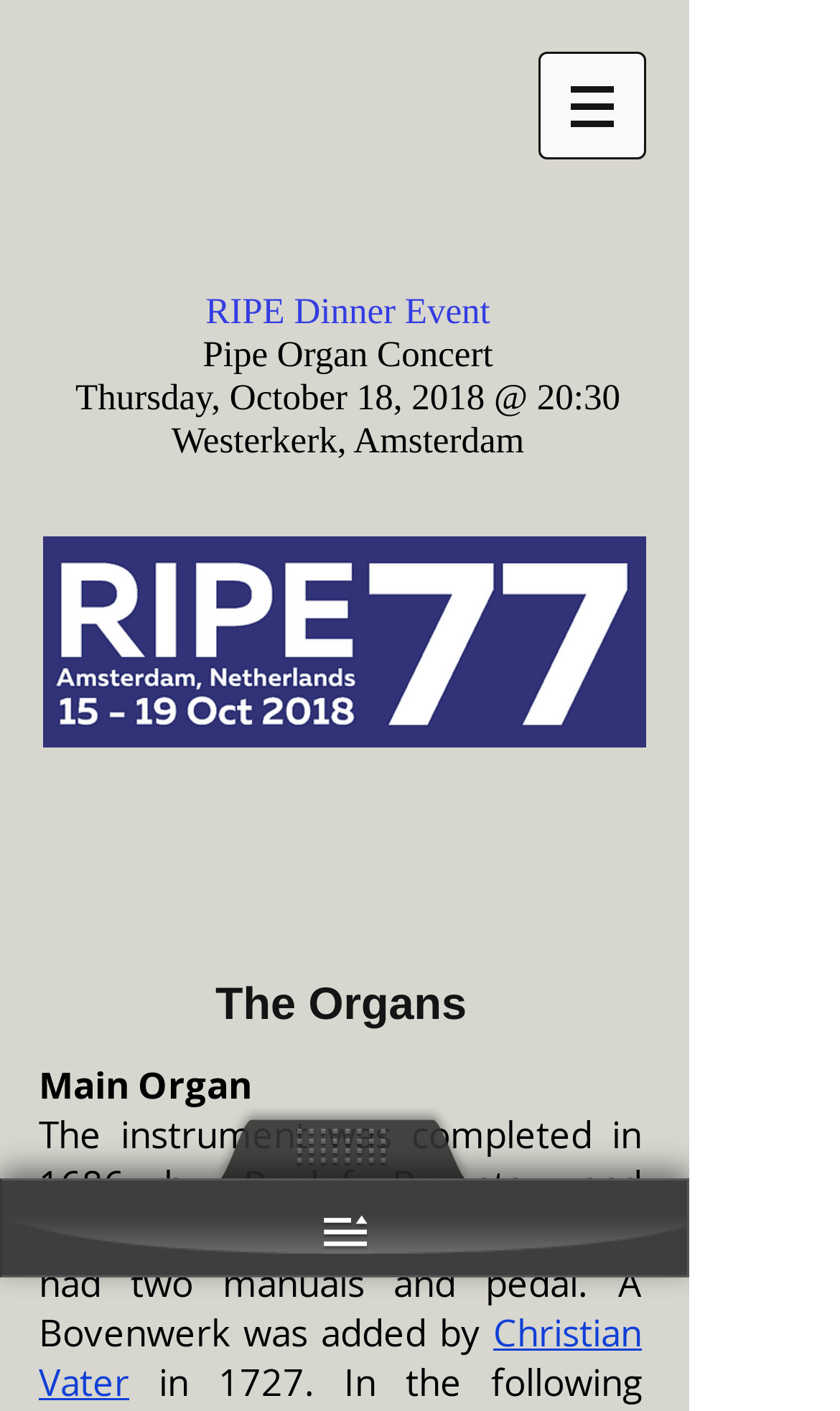How many manuals and pedal did the Main Organ have initially?
Please provide a single word or phrase as your answer based on the screenshot.

Two manuals and pedal